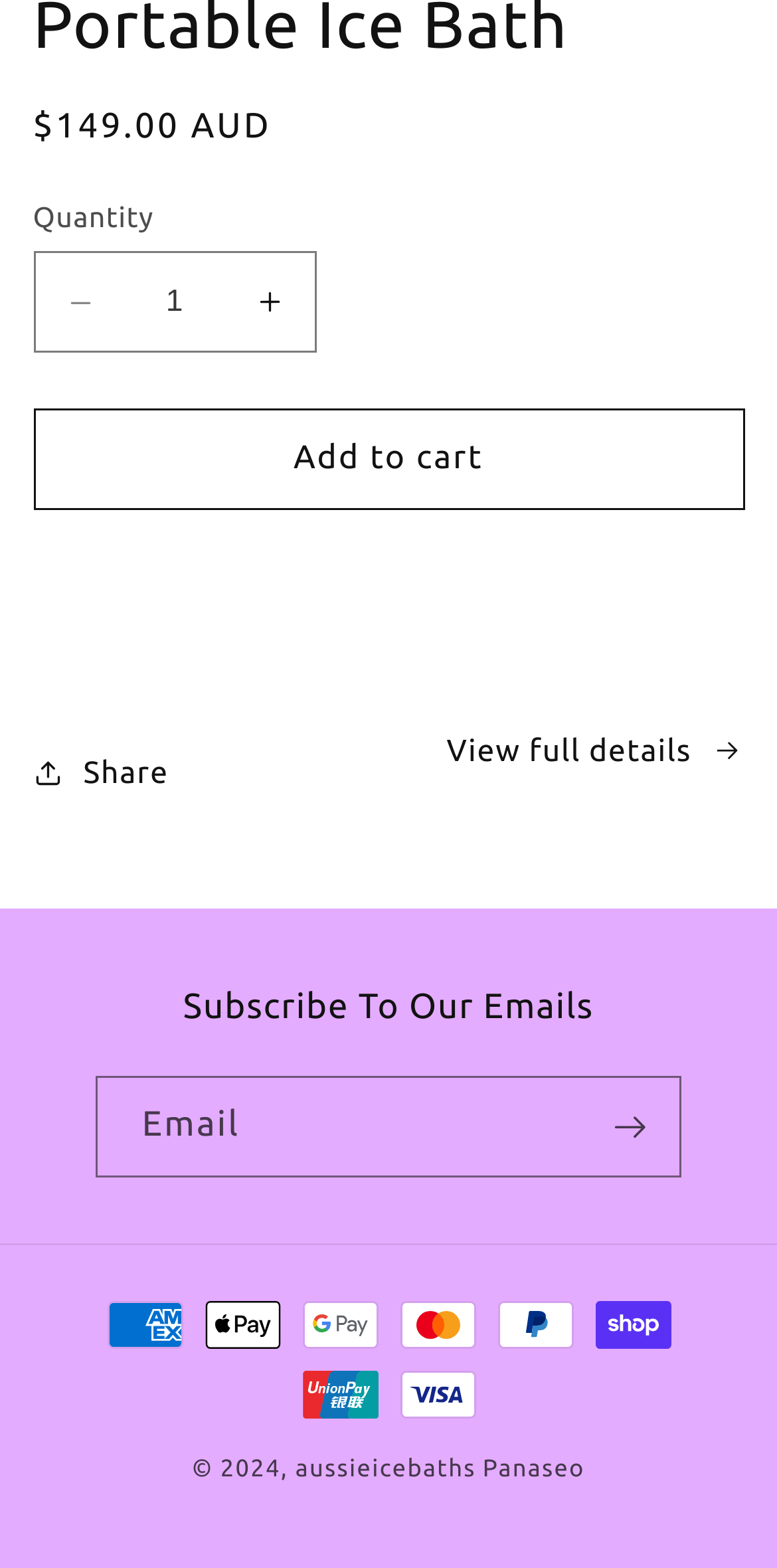Kindly determine the bounding box coordinates for the clickable area to achieve the given instruction: "View full details".

[0.575, 0.462, 0.958, 0.496]